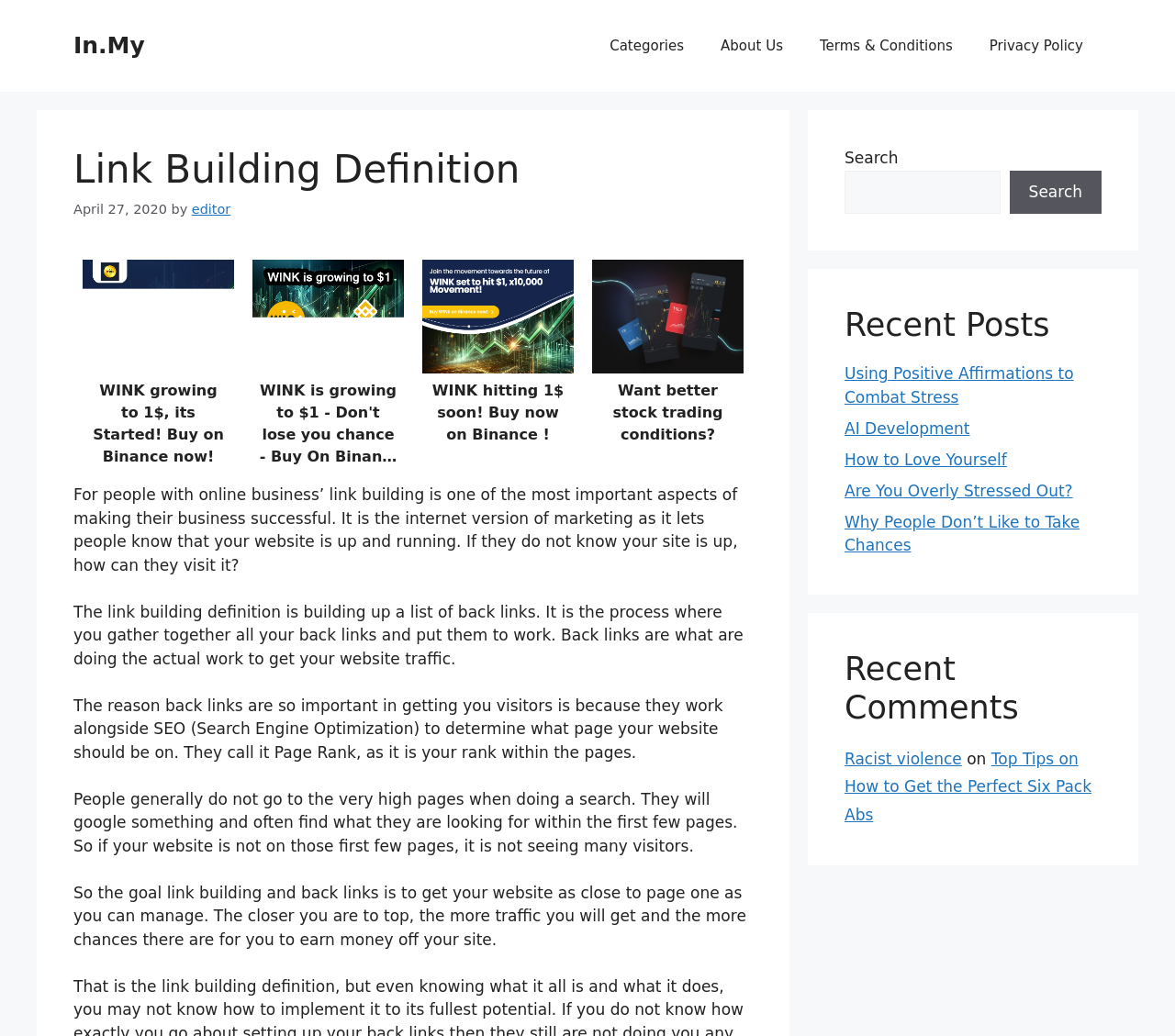Please specify the bounding box coordinates for the clickable region that will help you carry out the instruction: "Search for something".

[0.719, 0.164, 0.851, 0.206]